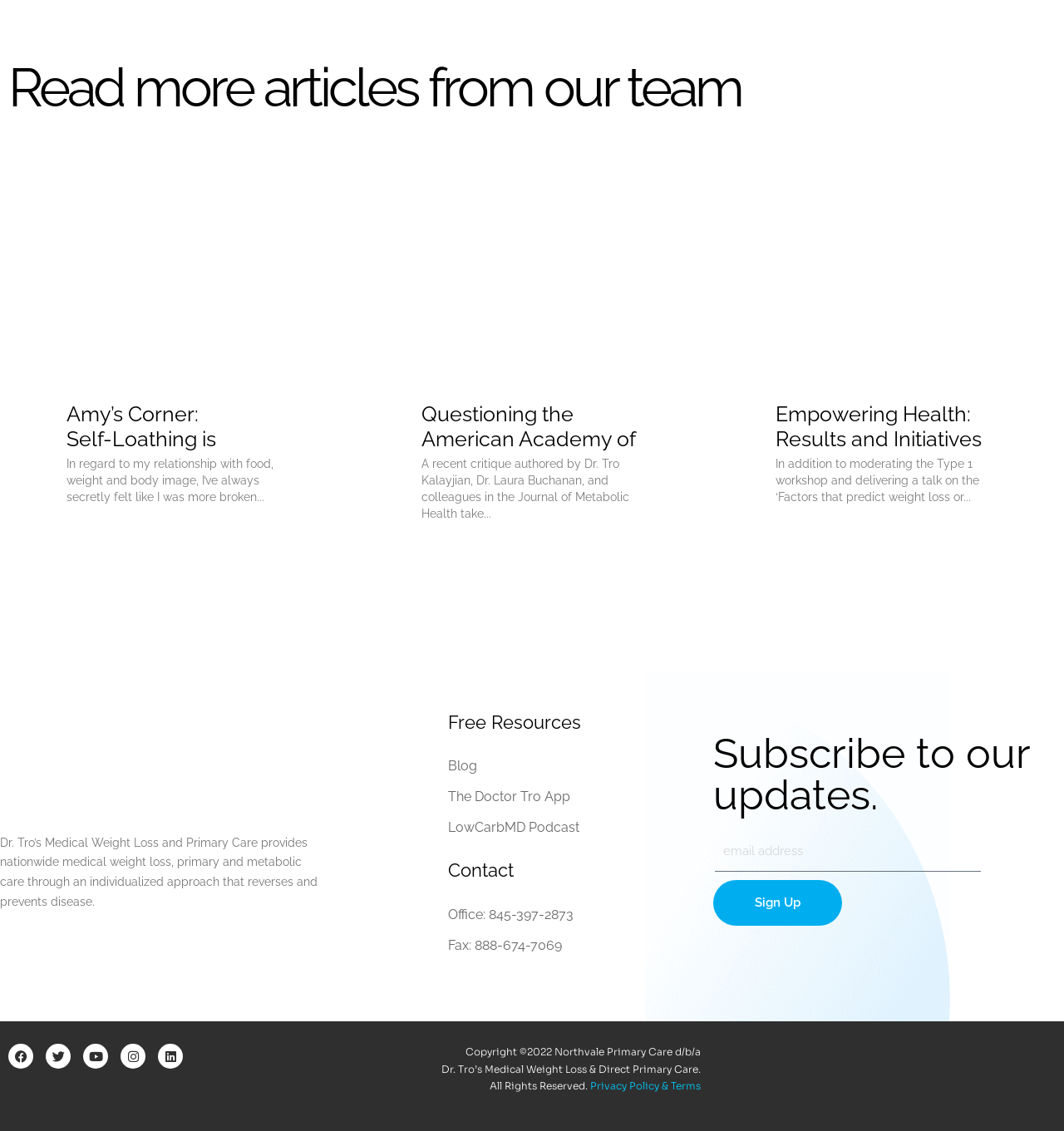What social media platforms are linked from this webpage?
Look at the image and respond with a one-word or short phrase answer.

Facebook, Twitter, Youtube, Instagram, Linkedin